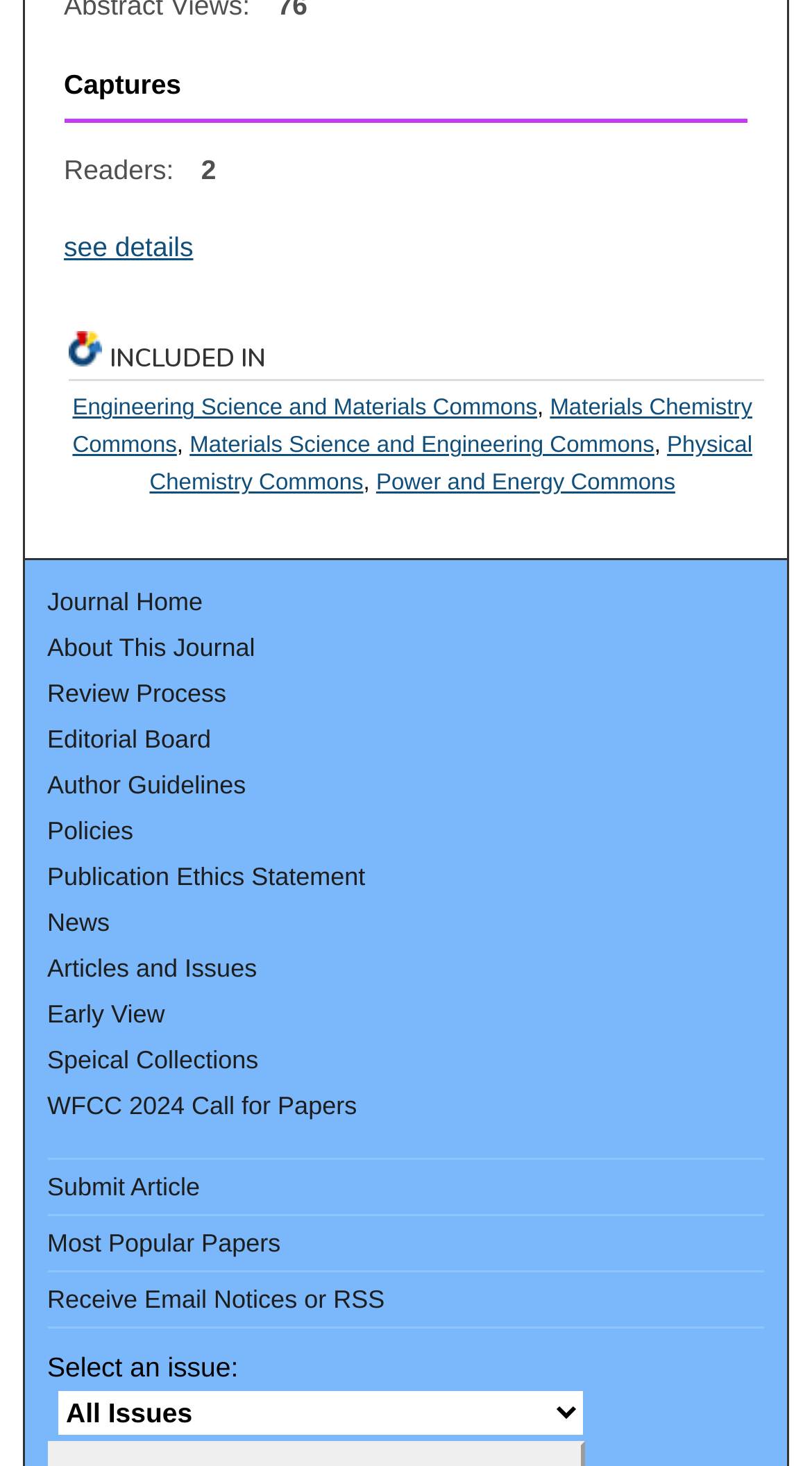Please give the bounding box coordinates of the area that should be clicked to fulfill the following instruction: "read about the review process". The coordinates should be in the format of four float numbers from 0 to 1, i.e., [left, top, right, bottom].

[0.058, 0.408, 0.942, 0.428]